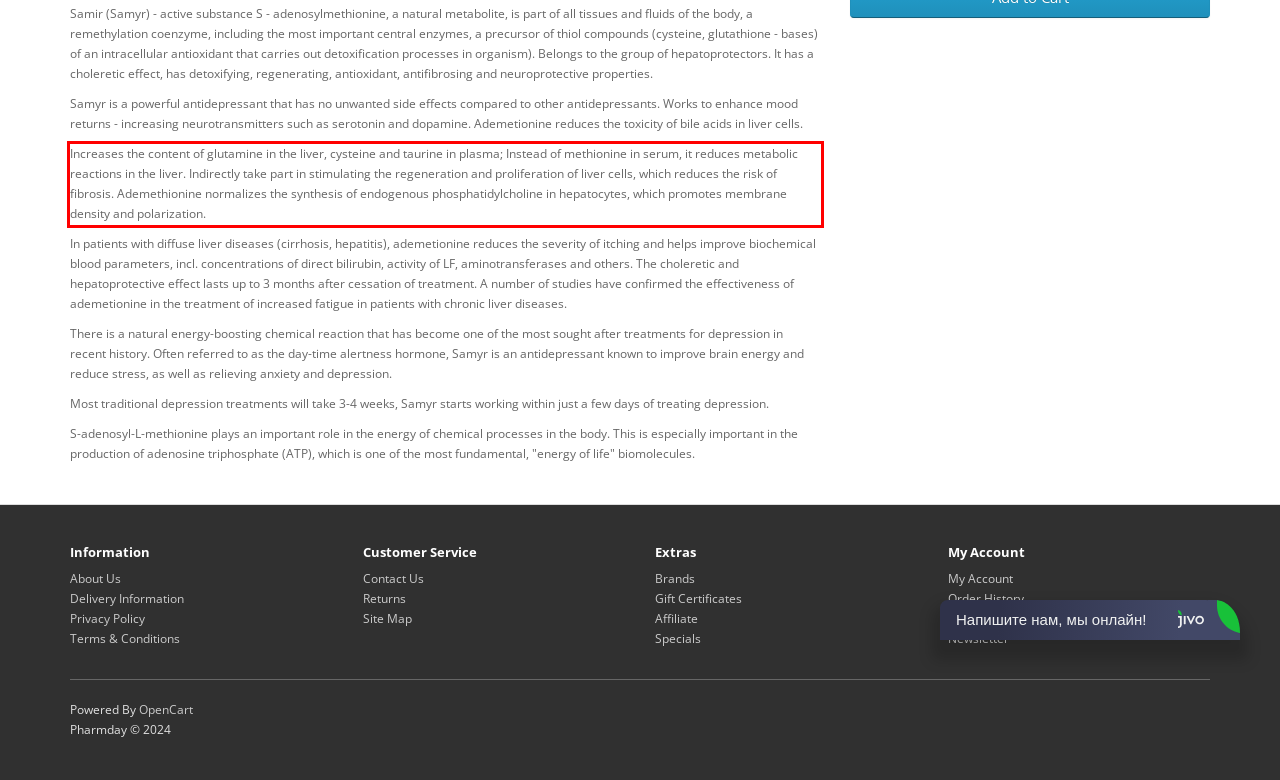You have a screenshot of a webpage, and there is a red bounding box around a UI element. Utilize OCR to extract the text within this red bounding box.

Increases the content of glutamine in the liver, cysteine and taurine in plasma; Instead of methionine in serum, it reduces metabolic reactions in the liver. Indirectly take part in stimulating the regeneration and proliferation of liver cells, which reduces the risk of fibrosis. Ademethionine normalizes the synthesis of endogenous phosphatidylcholine in hepatocytes, which promotes membrane density and polarization.